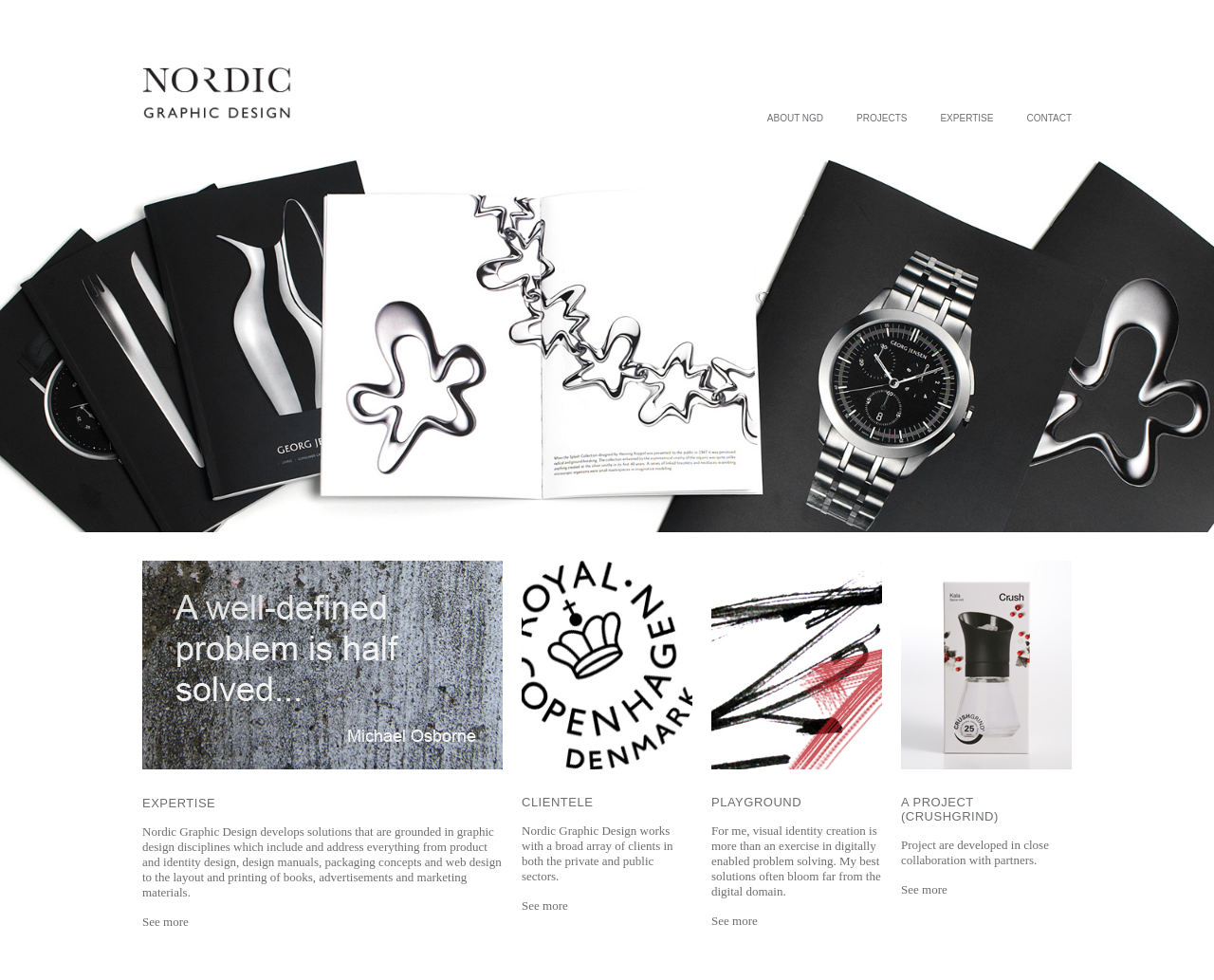Please look at the image and answer the question with a detailed explanation: What is the topic of the first section?

I looked at the first heading on the webpage and saw that it says 'EXPERTISE'. This suggests that the first section is about the expertise of Nordic Graphic Design.